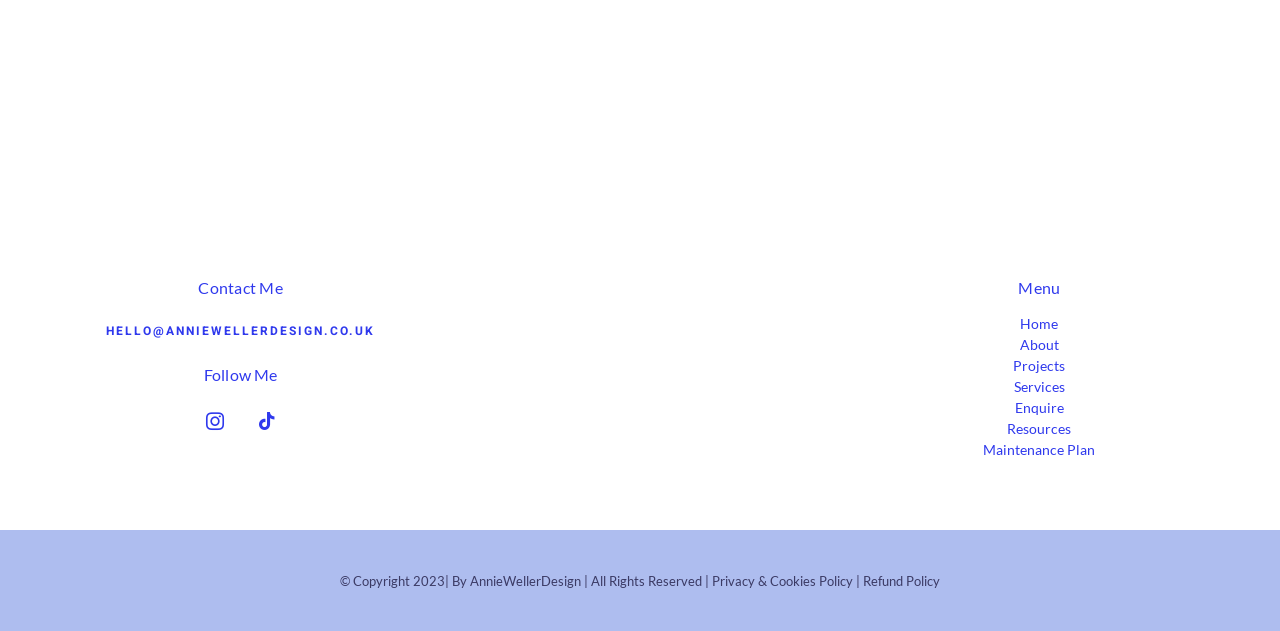Identify the bounding box of the UI component described as: "alt="Water is essential for life"".

None